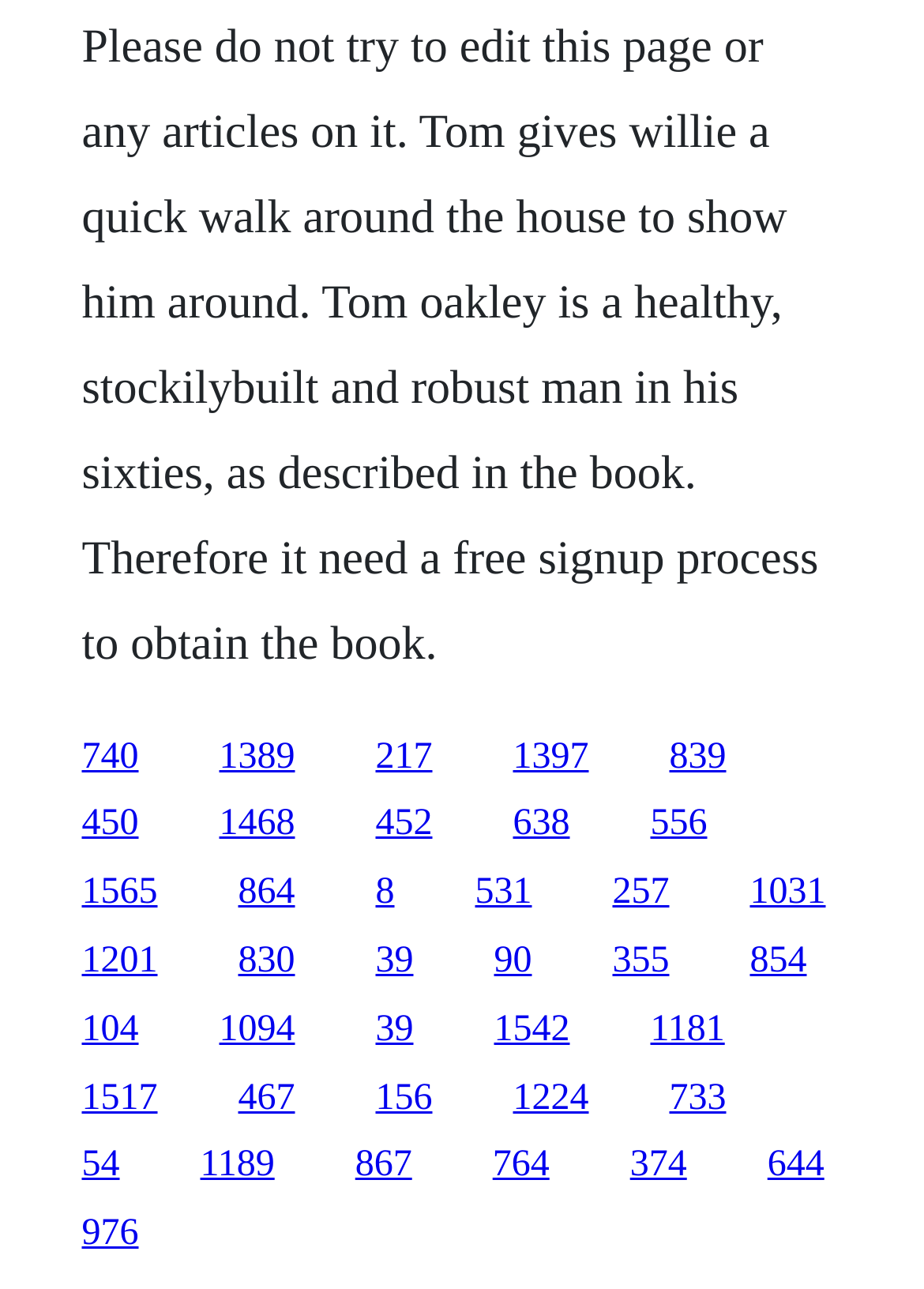Using the description: "638", identify the bounding box of the corresponding UI element in the screenshot.

[0.555, 0.624, 0.617, 0.655]